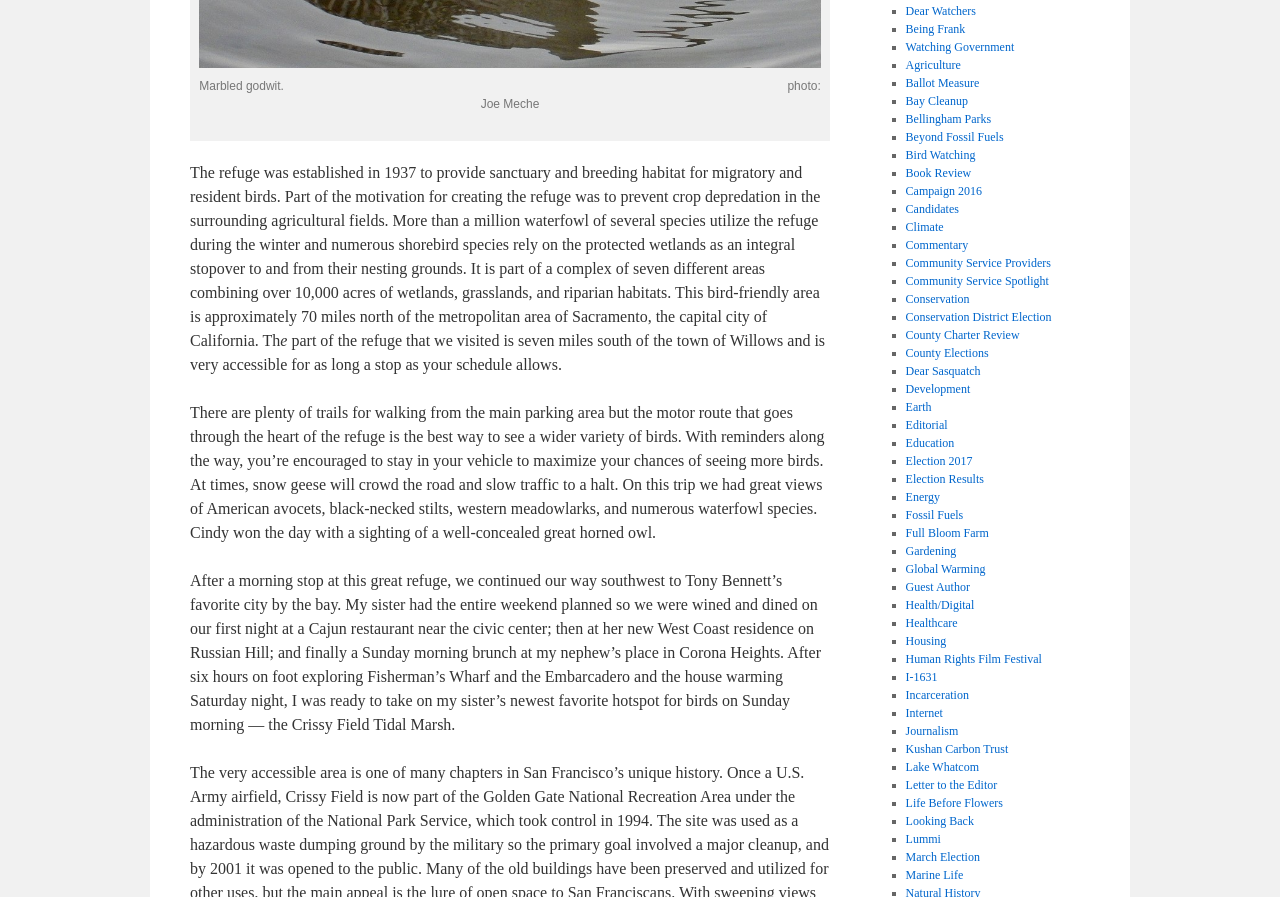Can you specify the bounding box coordinates for the region that should be clicked to fulfill this instruction: "Explore the link to Global Warming".

[0.707, 0.627, 0.77, 0.642]